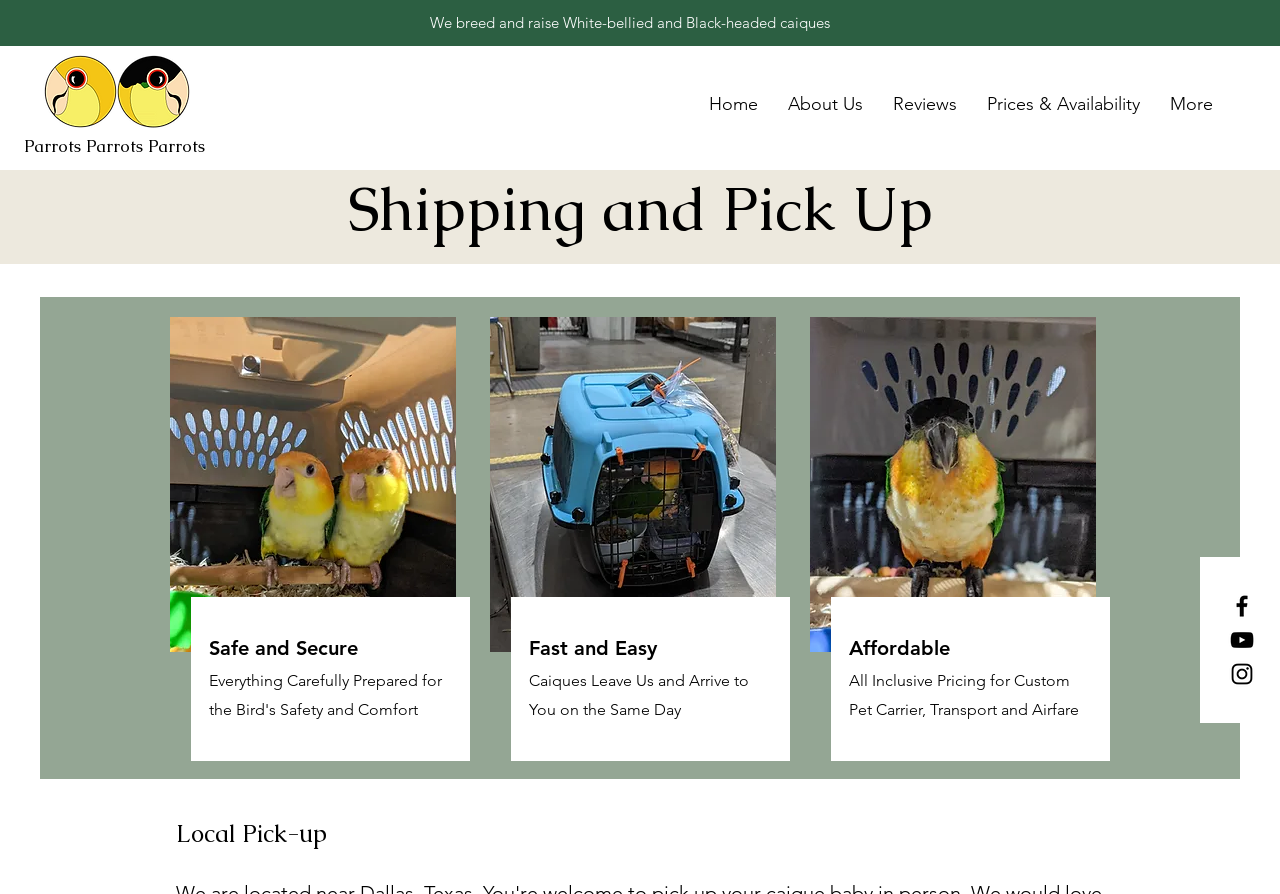Find the bounding box coordinates for the HTML element described as: "More". The coordinates should consist of four float values between 0 and 1, i.e., [left, top, right, bottom].

[0.902, 0.097, 0.959, 0.135]